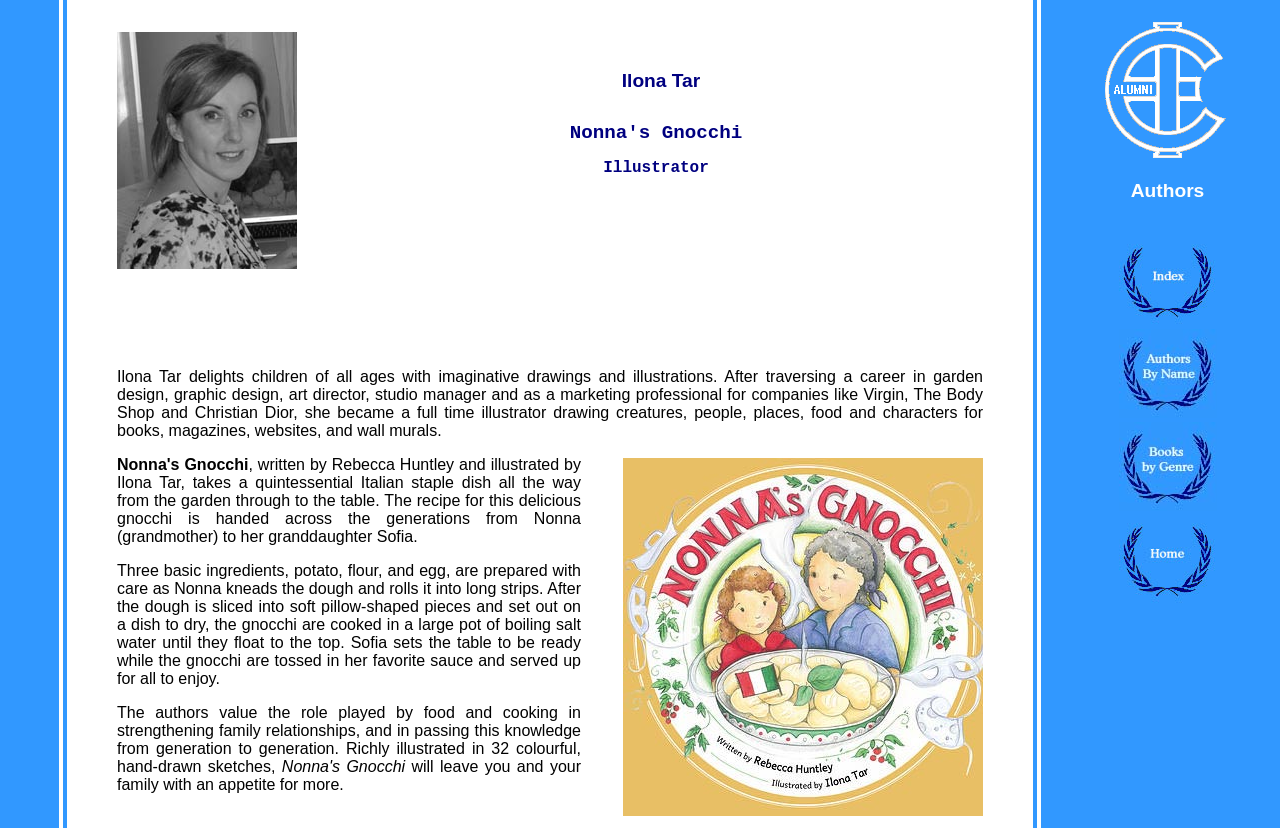Based on the element description Authors, identify the bounding box coordinates for the UI element. The coordinates should be in the format (top-left x, top-left y, bottom-right x, bottom-right y) and within the 0 to 1 range.

[0.883, 0.217, 0.941, 0.243]